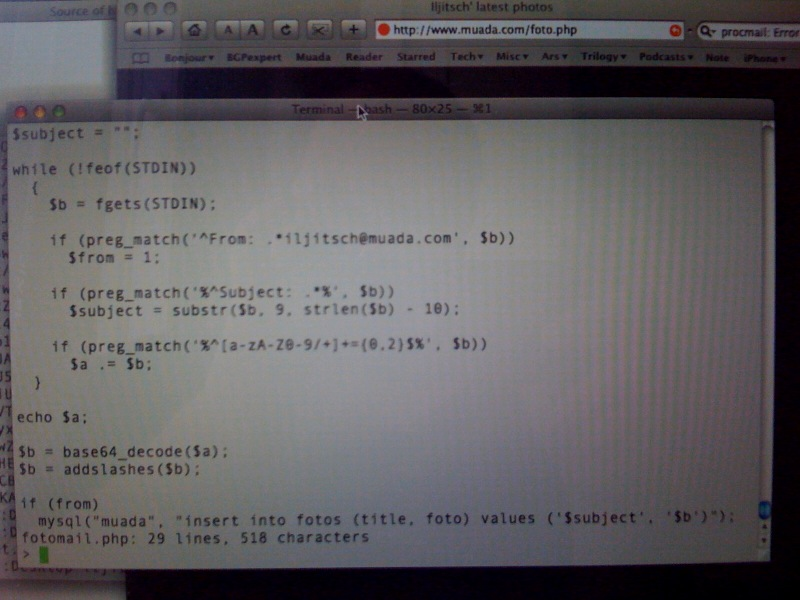What type of computer is the script running on?
Look at the image and respond with a single word or a short phrase.

Mac